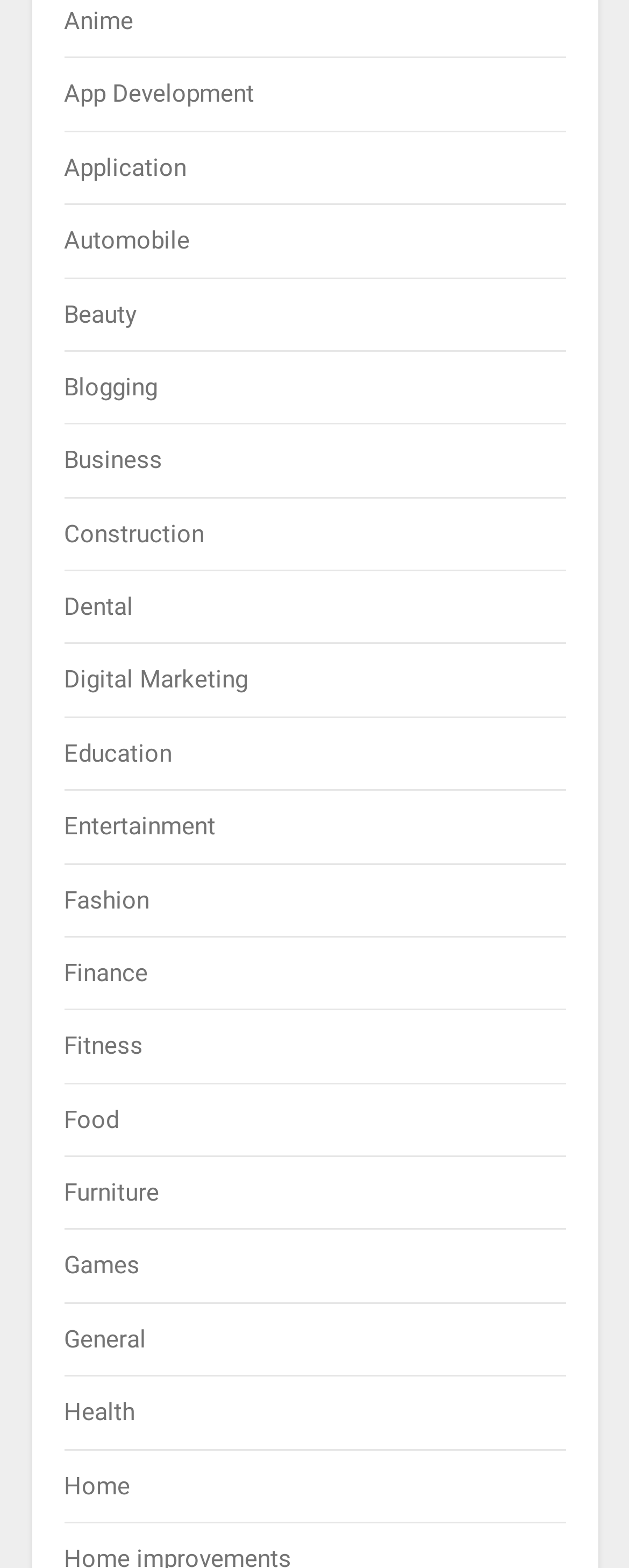Find the bounding box coordinates for the area that must be clicked to perform this action: "Browse Fashion".

[0.101, 0.565, 0.237, 0.583]